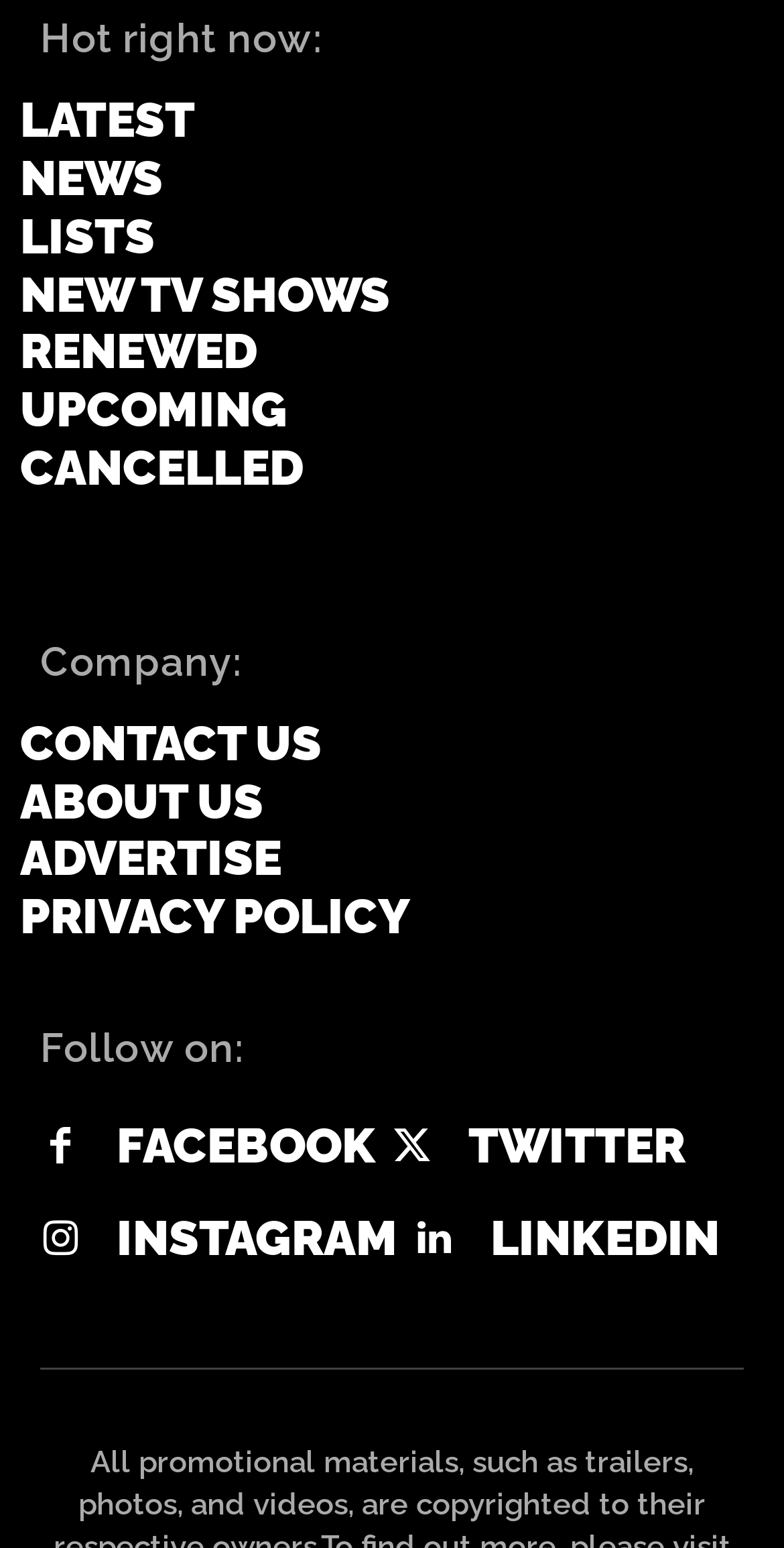What is the second link in the 'Hot right now' section?
Please provide a single word or phrase in response based on the screenshot.

NEWS